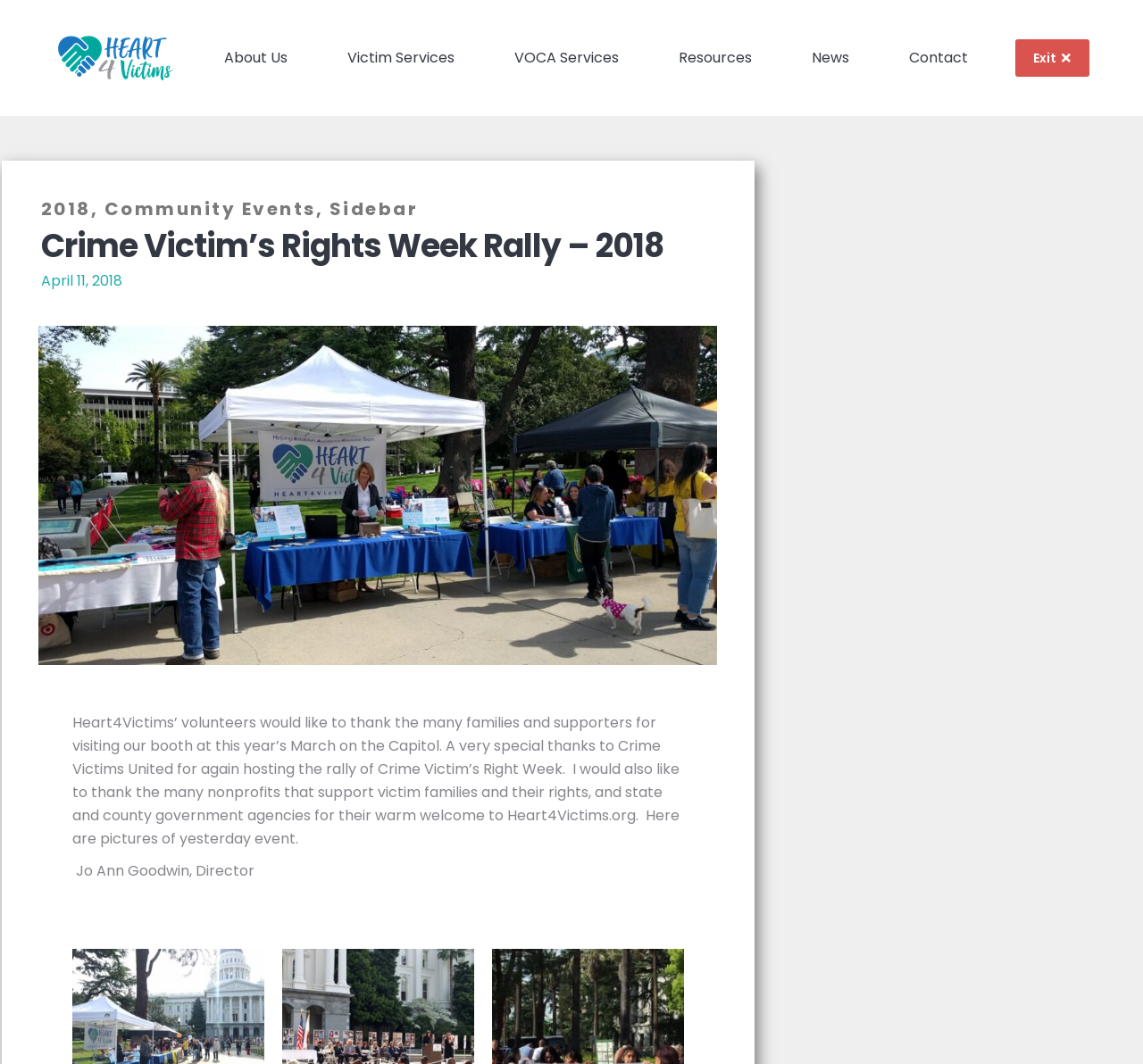Provide the bounding box coordinates of the HTML element described by the text: "Cosmetic Dentistry".

None